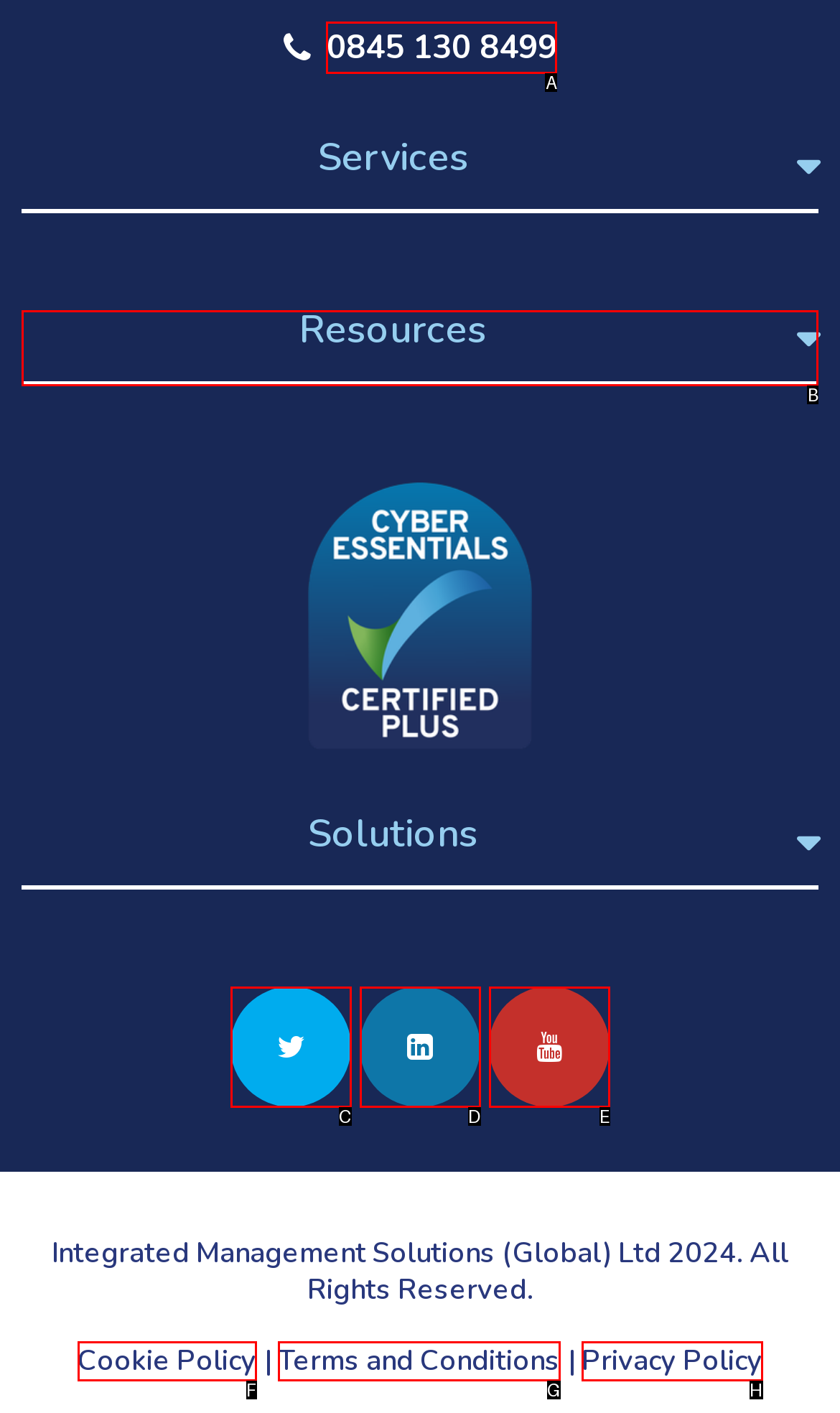Indicate the HTML element to be clicked to accomplish this task: Access resources Respond using the letter of the correct option.

B